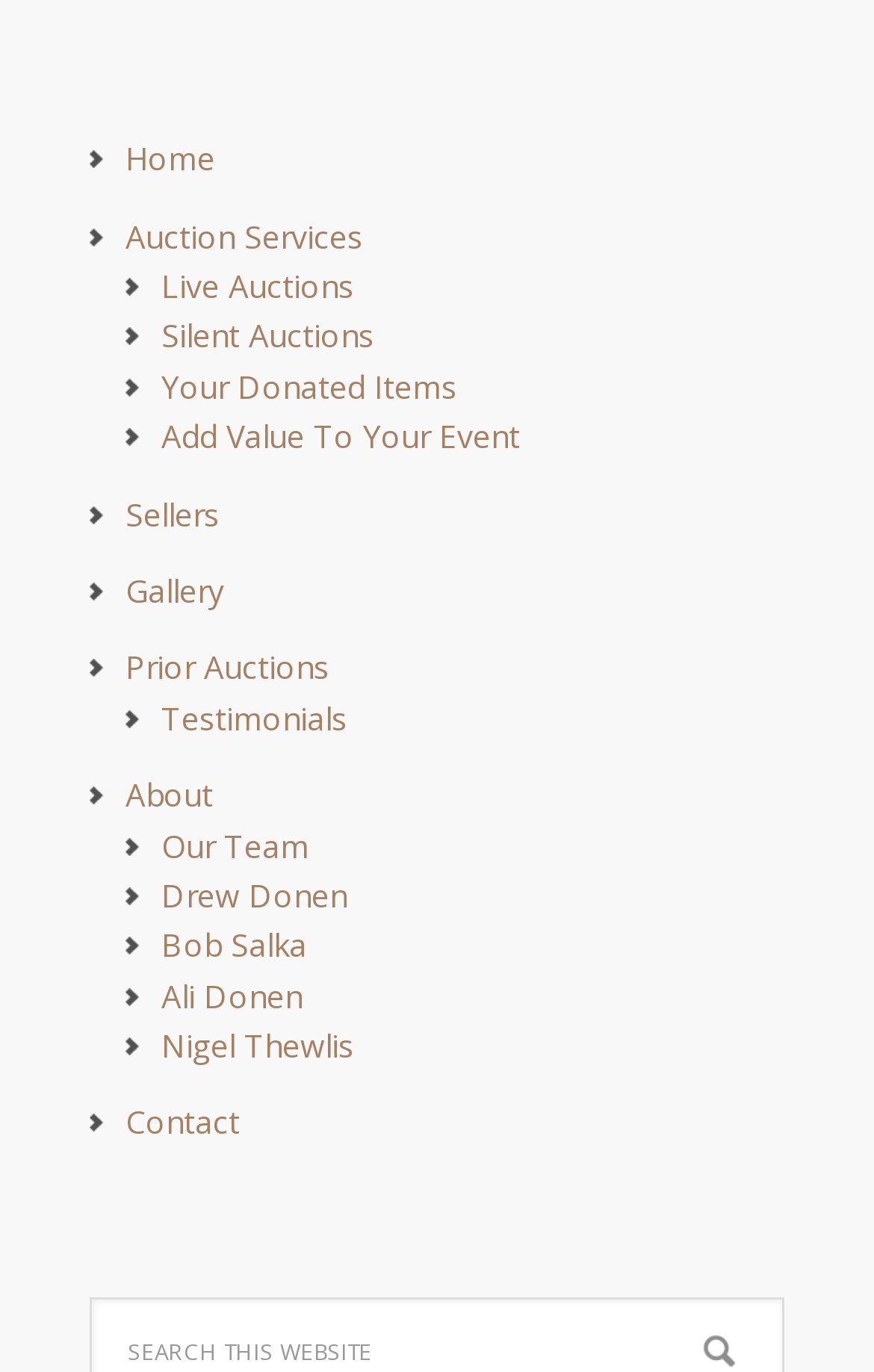Provide the bounding box coordinates for the specified HTML element described in this description: "Your Donated Items". The coordinates should be four float numbers ranging from 0 to 1, in the format [left, top, right, bottom].

[0.185, 0.266, 0.523, 0.297]